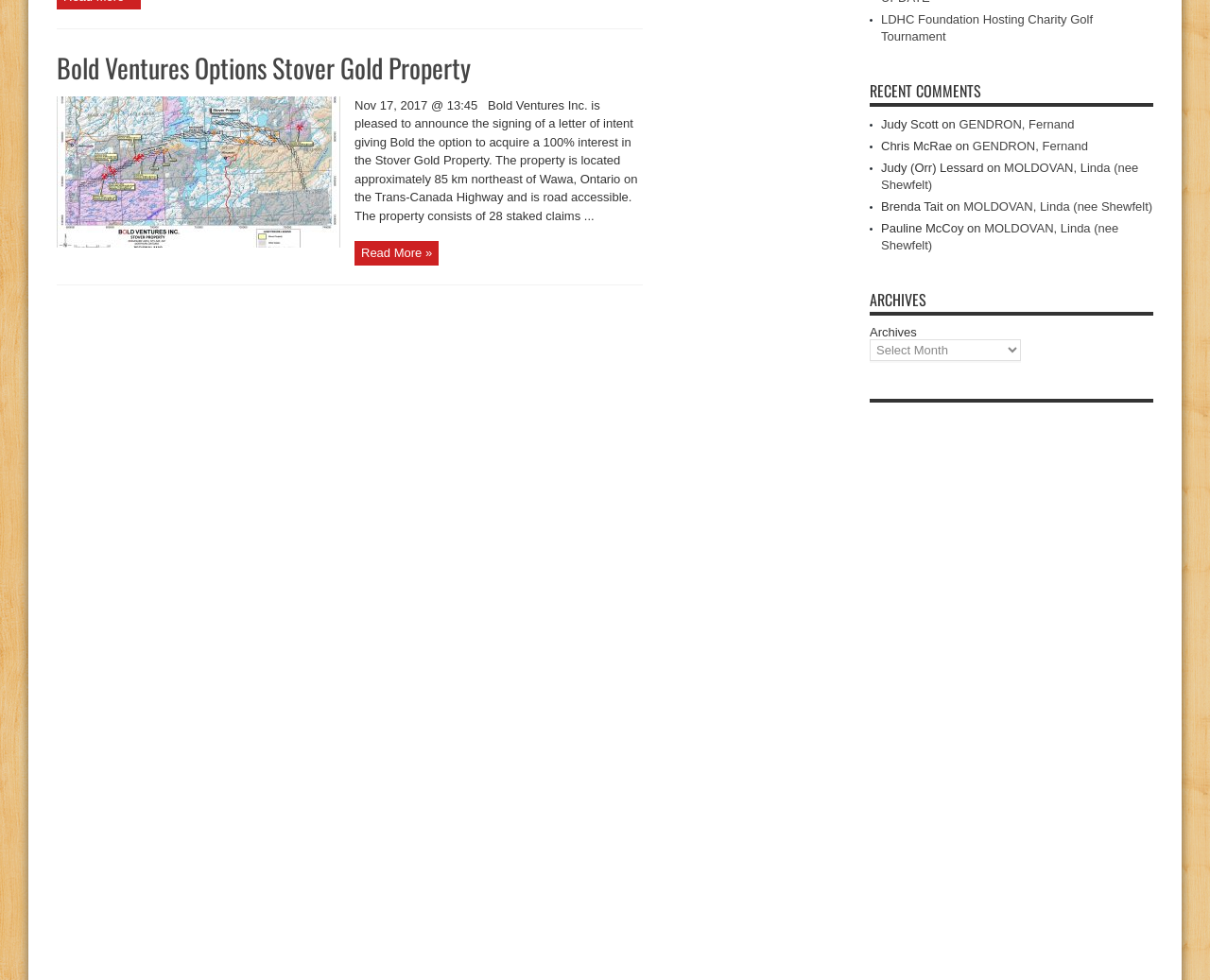From the webpage screenshot, identify the region described by MOLDOVAN, Linda (nee Shewfelt). Provide the bounding box coordinates as (top-left x, top-left y, bottom-right x, bottom-right y), with each value being a floating point number between 0 and 1.

[0.728, 0.164, 0.941, 0.196]